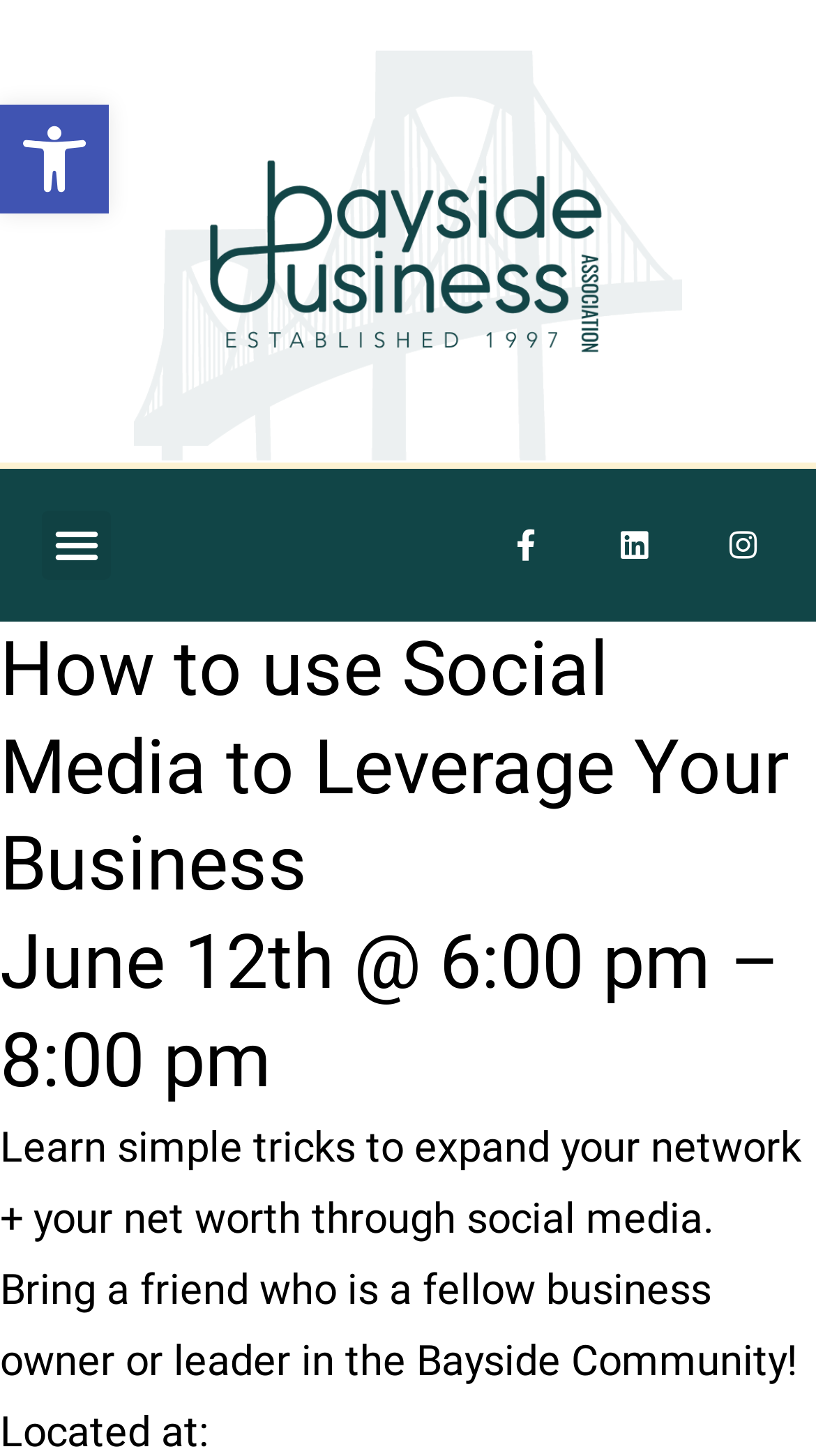Observe the image and answer the following question in detail: What is the purpose of bringing a friend?

According to the static text 'Bring a friend who is a fellow business owner or leader in the Bayside Community!', the purpose of bringing a friend is because they are a fellow business owner or leader in the Bayside Community.